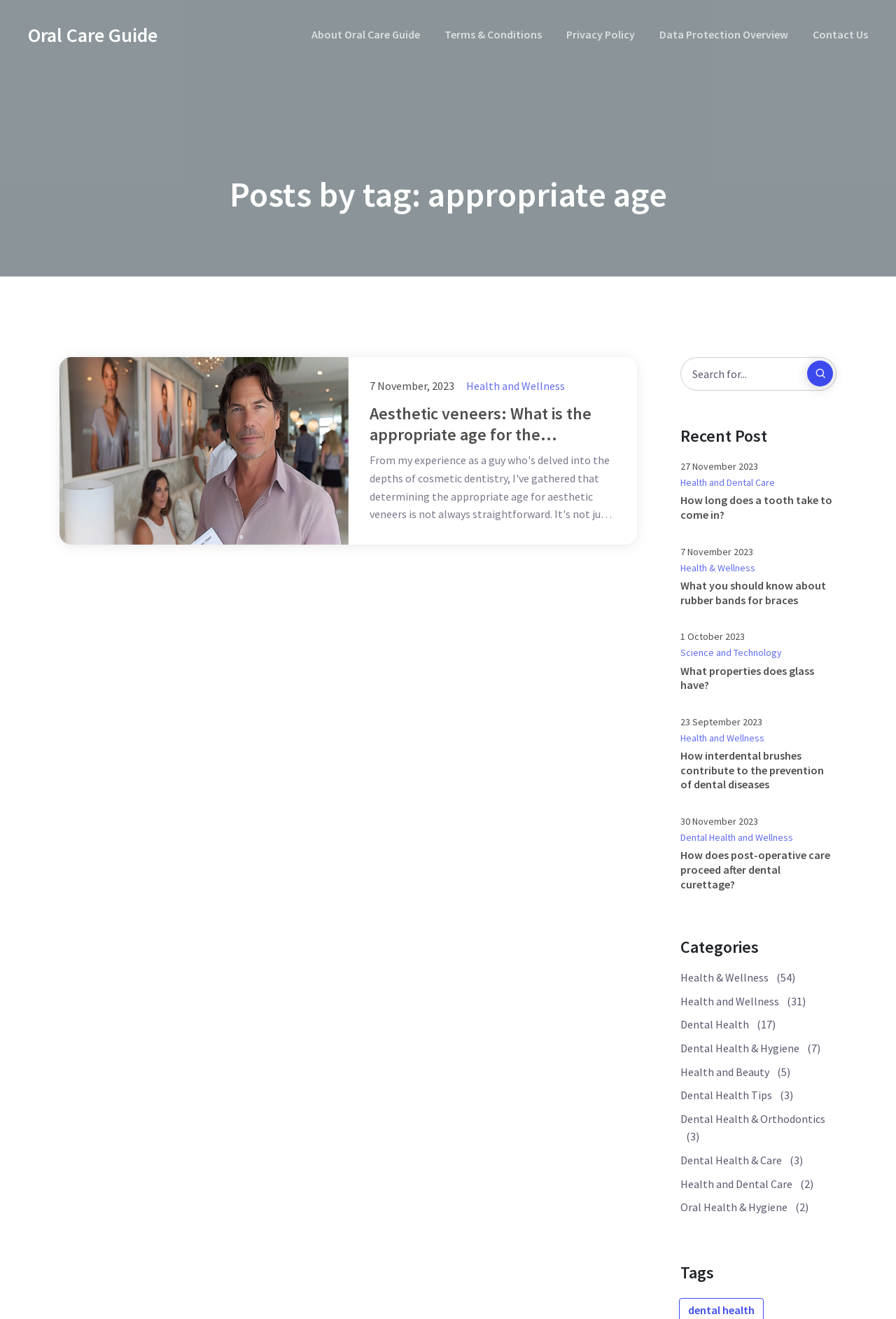What is the topic of the first article on this webpage?
Based on the visual, give a brief answer using one word or a short phrase.

Aesthetic veneers